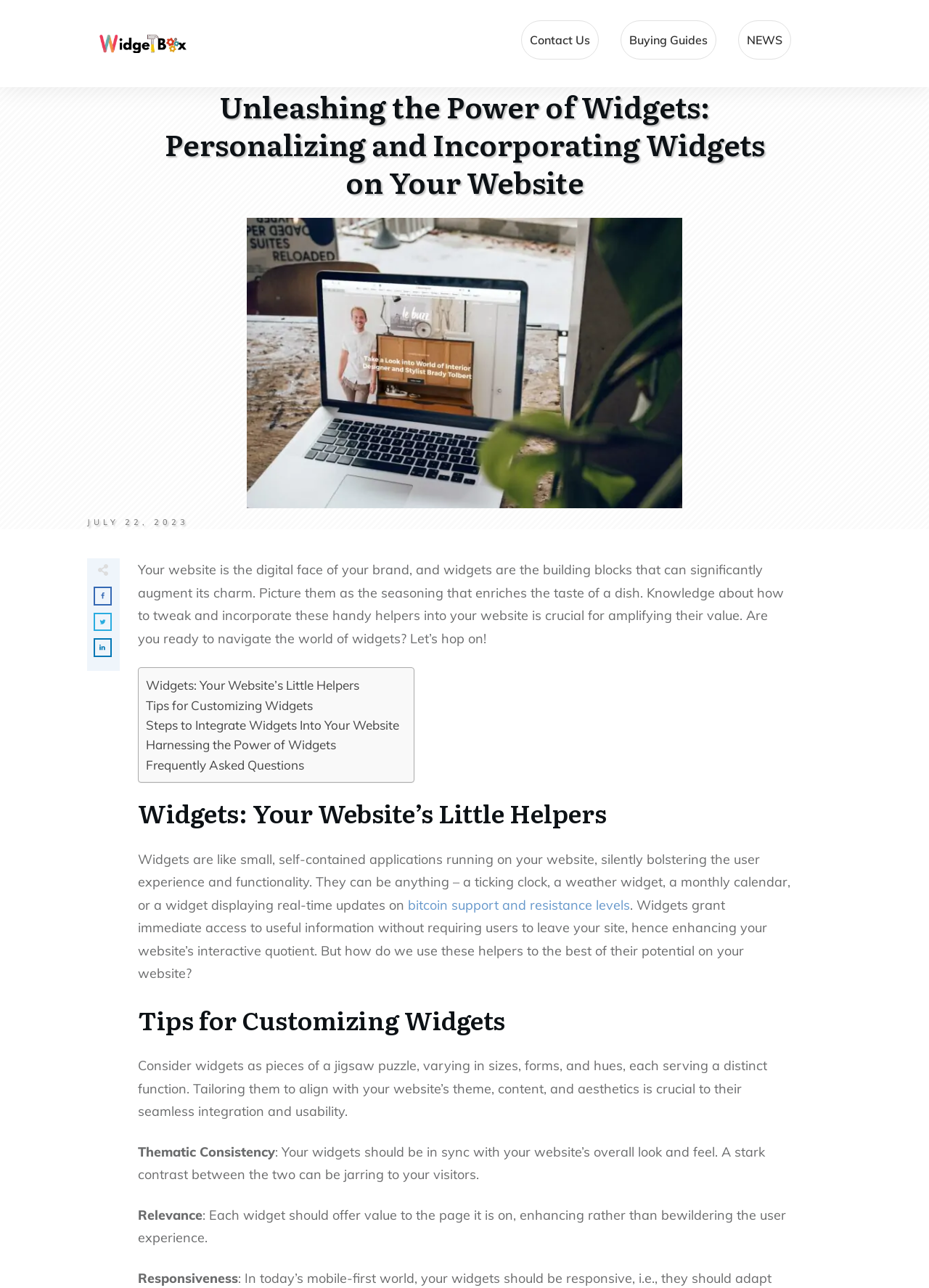Based on the image, please elaborate on the answer to the following question:
What is the importance of thematic consistency in customizing widgets?

As mentioned in the StaticText element with ID 114, thematic consistency is crucial in customizing widgets. This means that the widgets should be in sync with the website's overall look and feel. A stark contrast between the two can be jarring to the visitors, which is why thematic consistency is important.